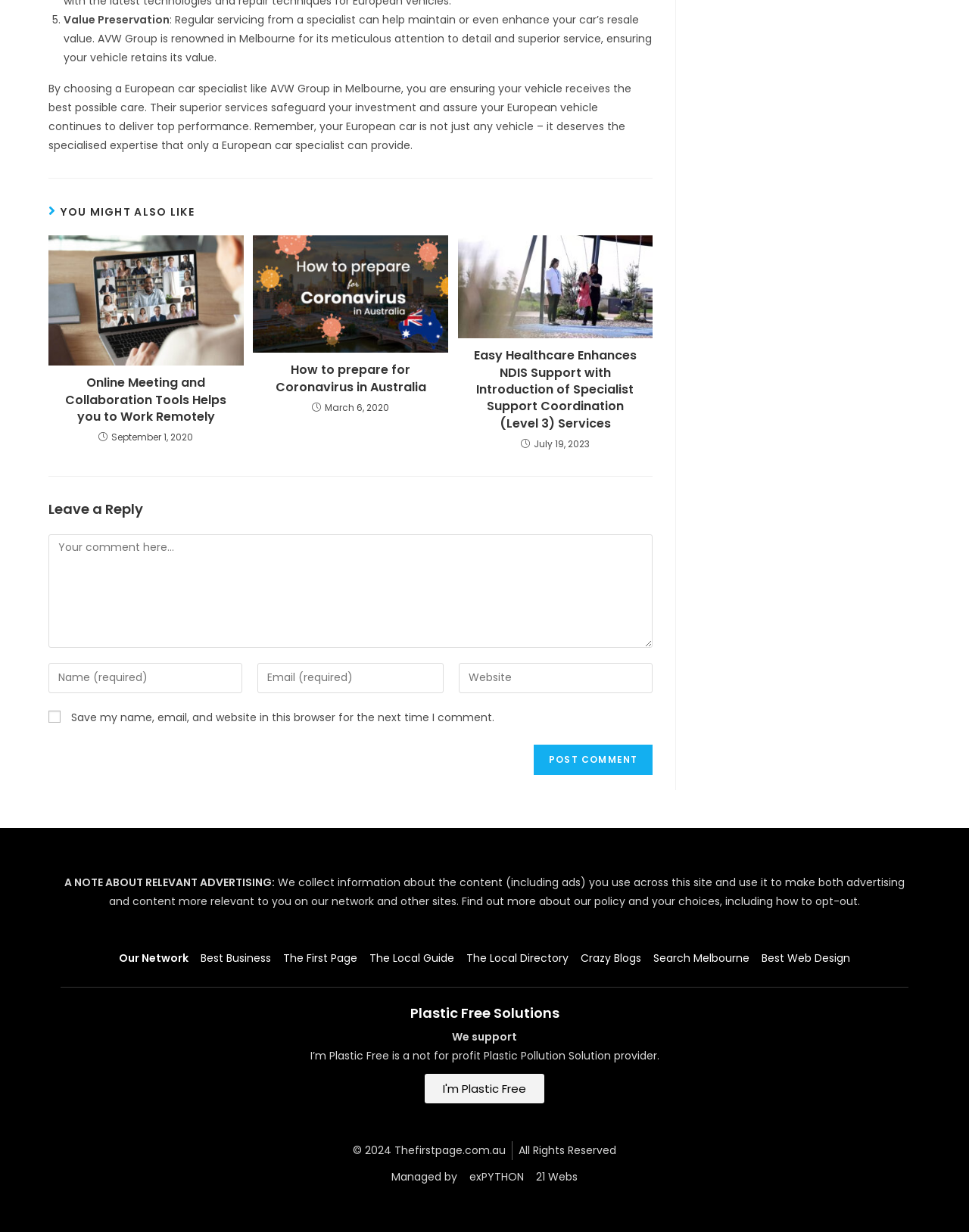How many articles are listed under 'YOU MIGHT ALSO LIKE'?
Observe the image and answer the question with a one-word or short phrase response.

3